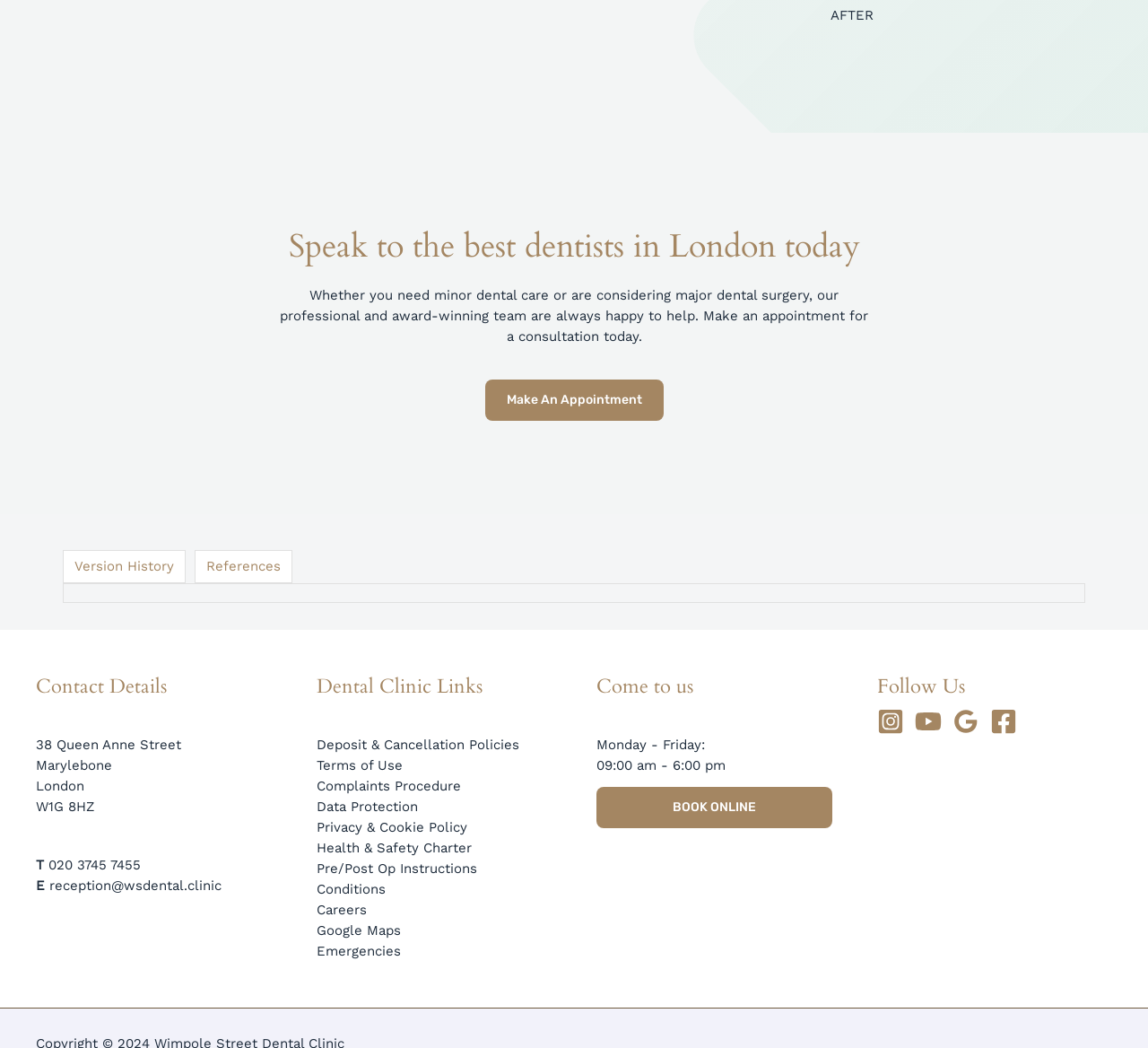Pinpoint the bounding box coordinates of the element you need to click to execute the following instruction: "Follow us on Instagram". The bounding box should be represented by four float numbers between 0 and 1, in the format [left, top, right, bottom].

[0.764, 0.675, 0.787, 0.701]